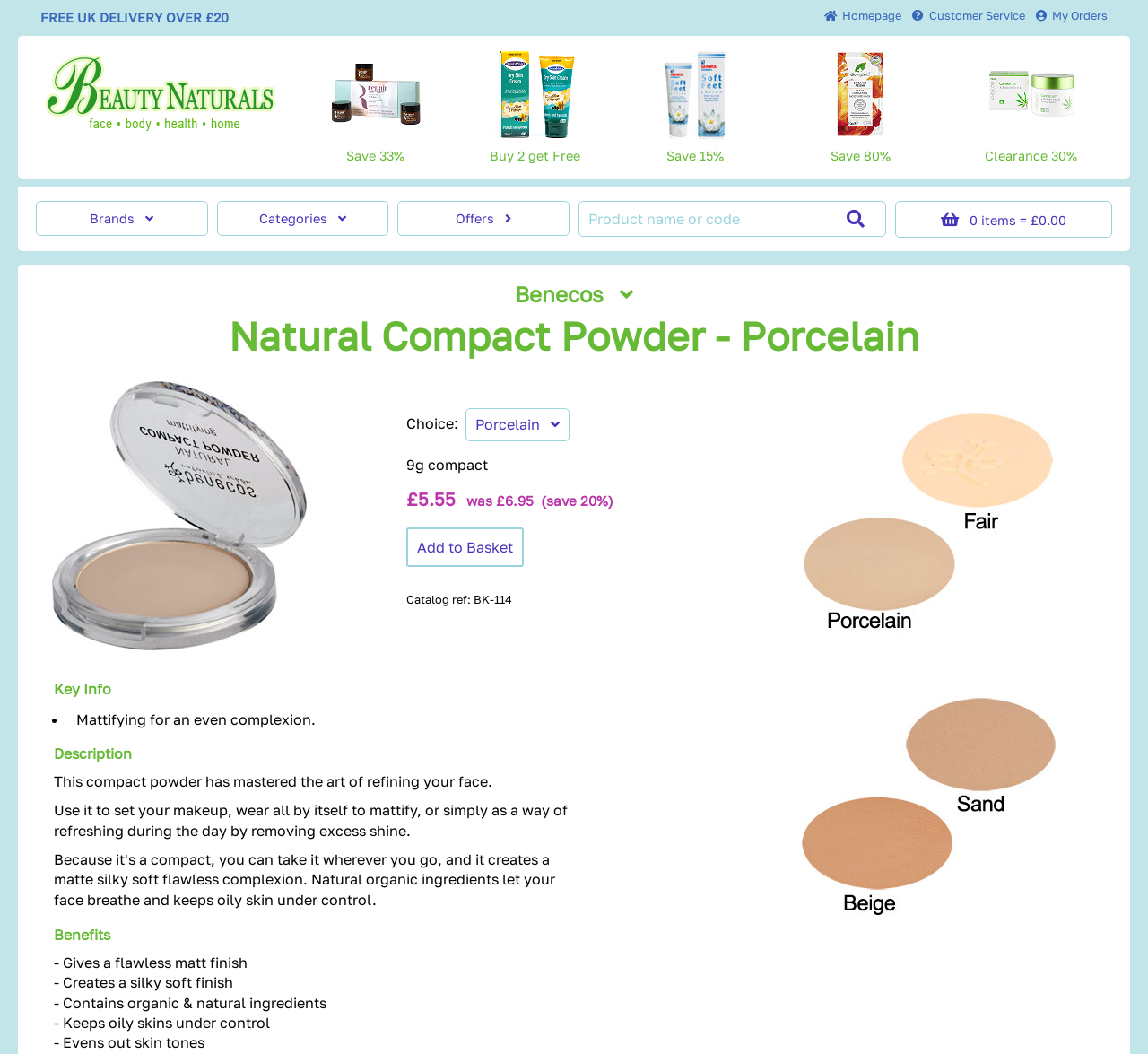What is the product name?
Can you offer a detailed and complete answer to this question?

The product name is mentioned in the heading as 'Natural Compact Powder - Porcelain', which is a compact powder product from the brand Benecos.